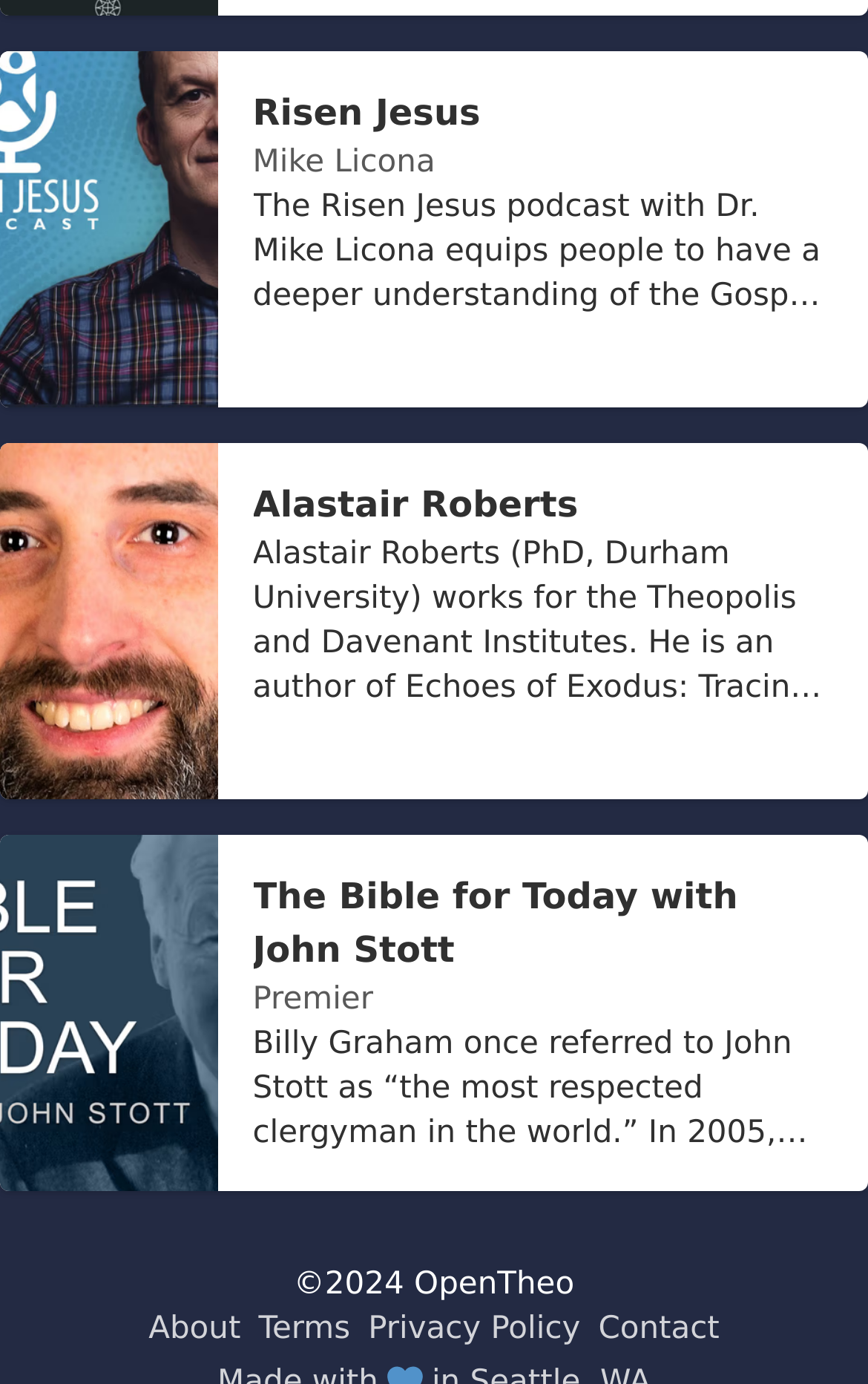What is the year of the copyright mentioned on the page?
Refer to the screenshot and respond with a concise word or phrase.

2024